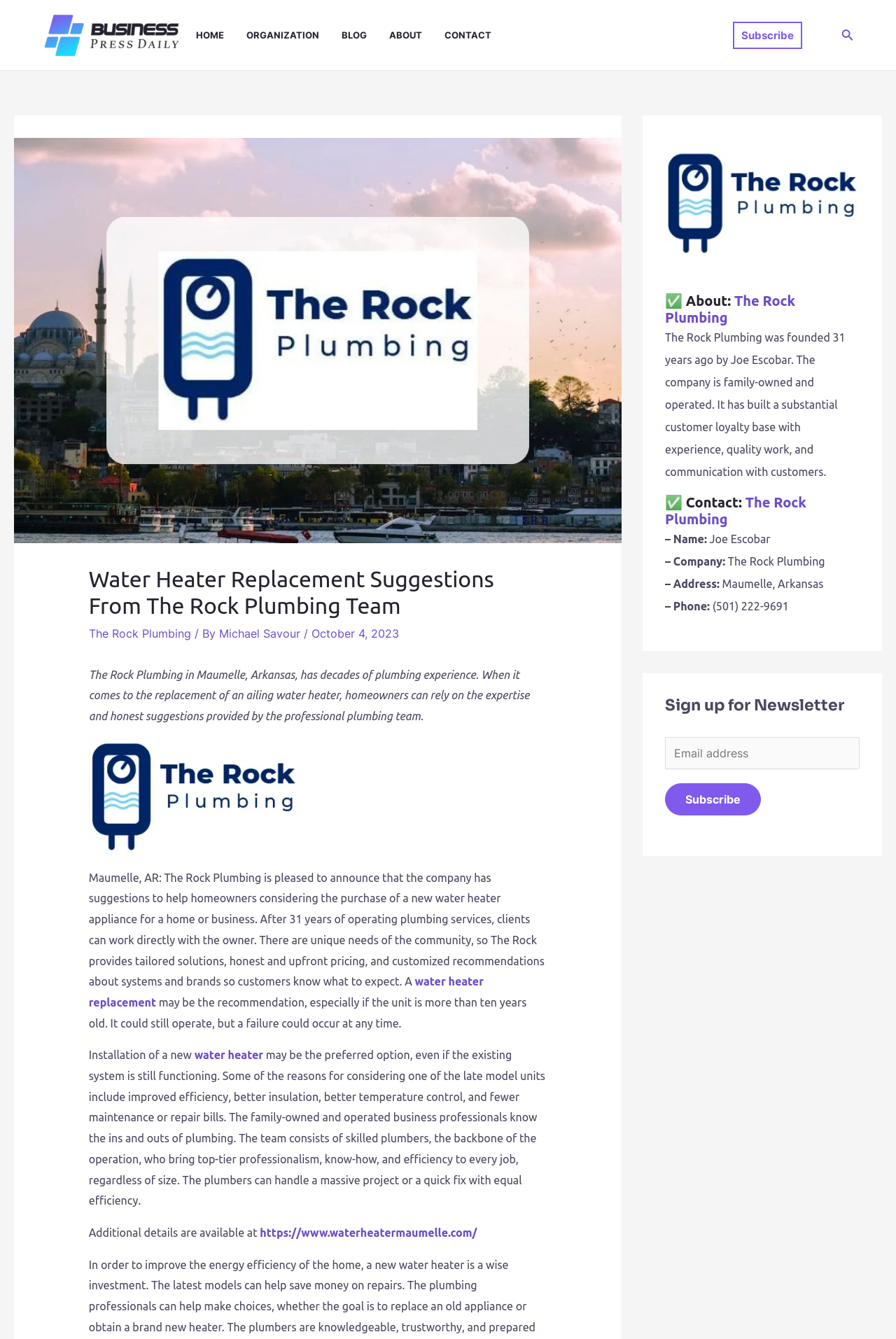What is the purpose of the 'Subscribe' button?
Please provide a comprehensive answer based on the contents of the image.

I found the 'Subscribe' button in the webpage and it is located near the 'Email *' textbox, which suggests that it is used to sign up for a newsletter. The heading 'Sign up for Newsletter' above the textbox also confirms this.